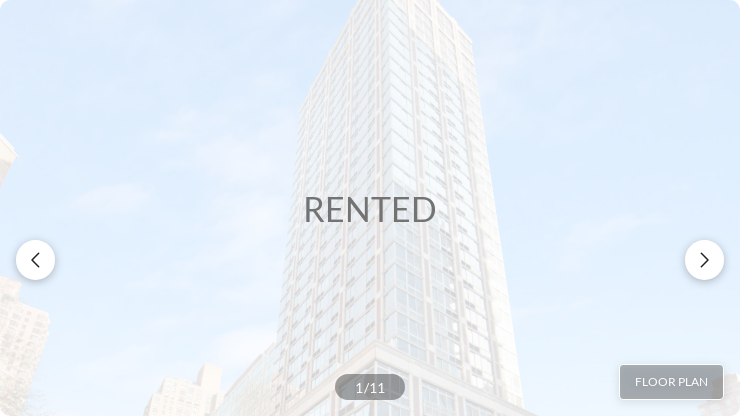How many images are in the slideshow?
Using the information from the image, give a concise answer in one word or a short phrase.

11